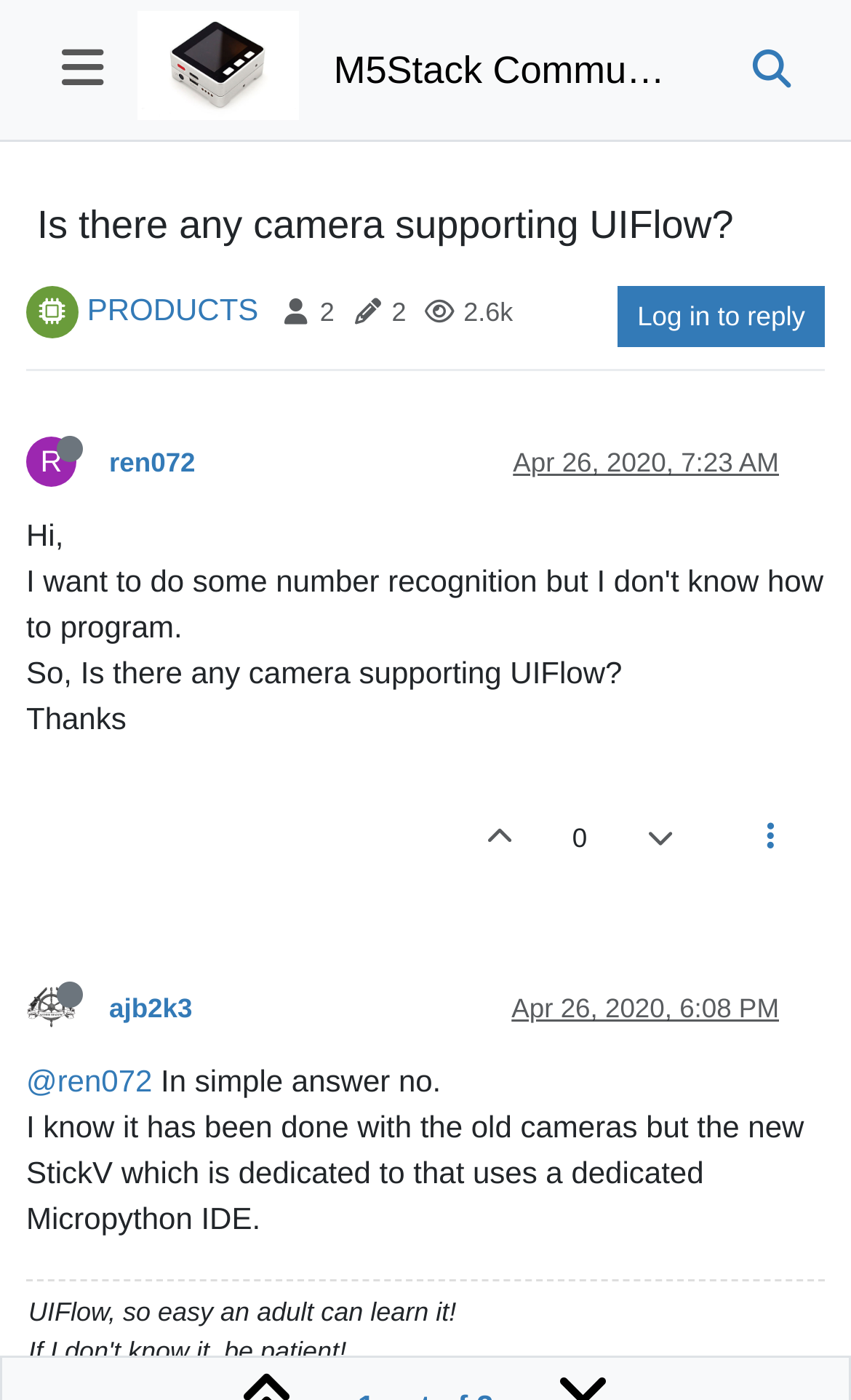From the element description Log in to reply, predict the bounding box coordinates of the UI element. The coordinates must be specified in the format (top-left x, top-left y, bottom-right x, bottom-right y) and should be within the 0 to 1 range.

[0.726, 0.204, 0.969, 0.249]